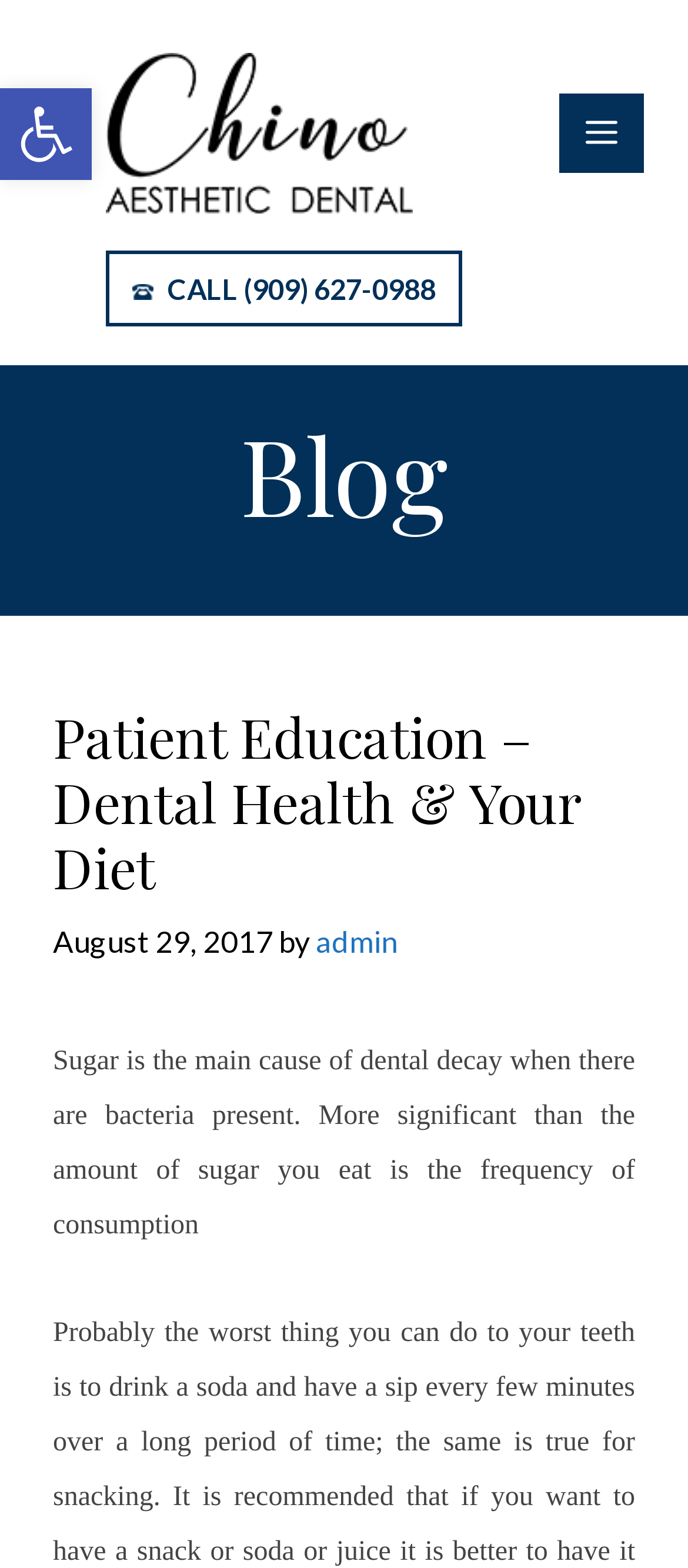Answer in one word or a short phrase: 
When was the article published?

August 29, 2017